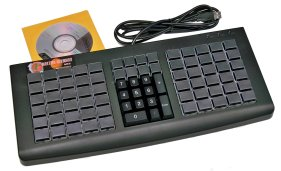Provide a short, one-word or phrase answer to the question below:
What is included in the CD-ROM?

Instructions and utility software